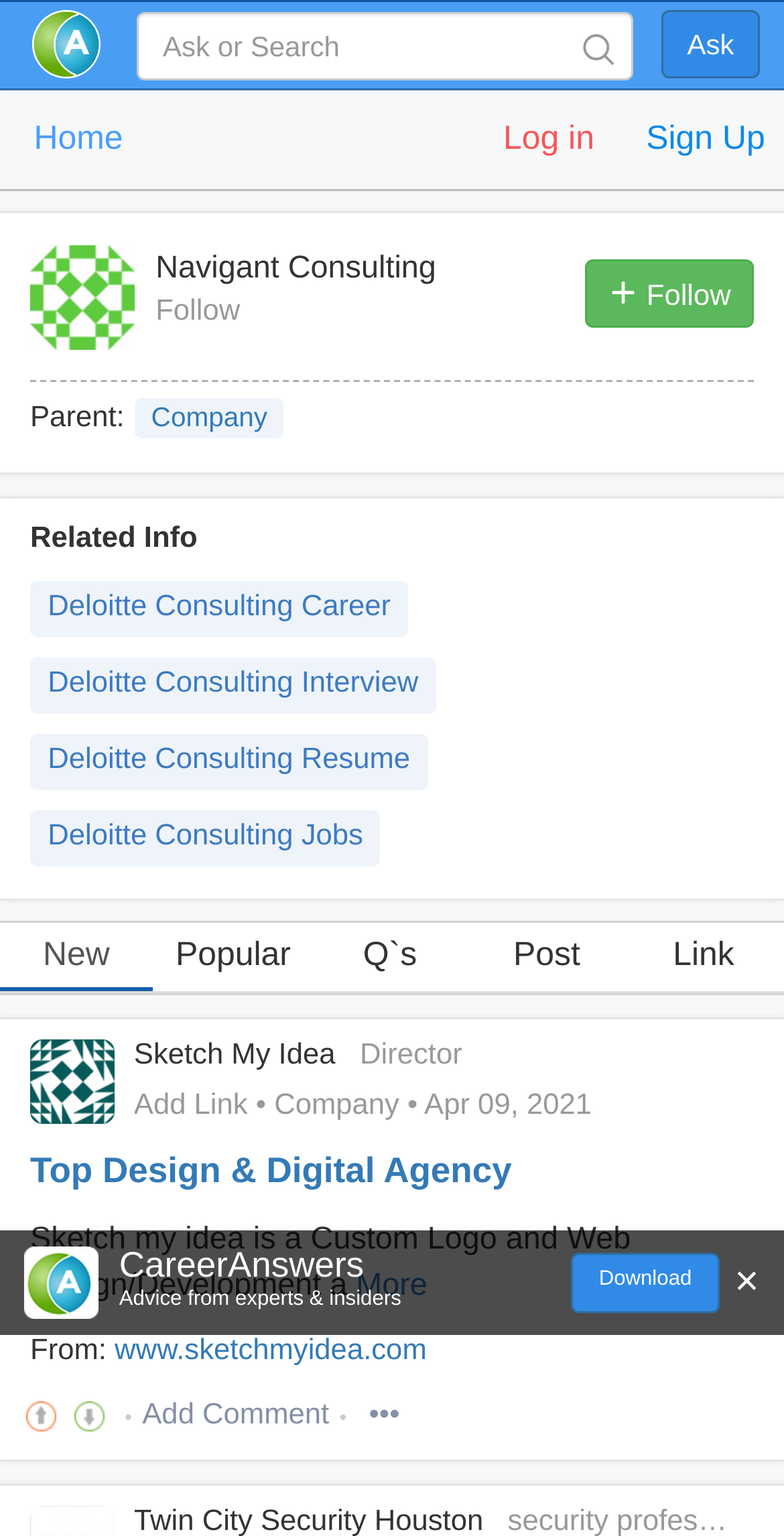Identify the bounding box coordinates of the section that should be clicked to achieve the task described: "Search for a career question".

[0.174, 0.008, 0.808, 0.052]